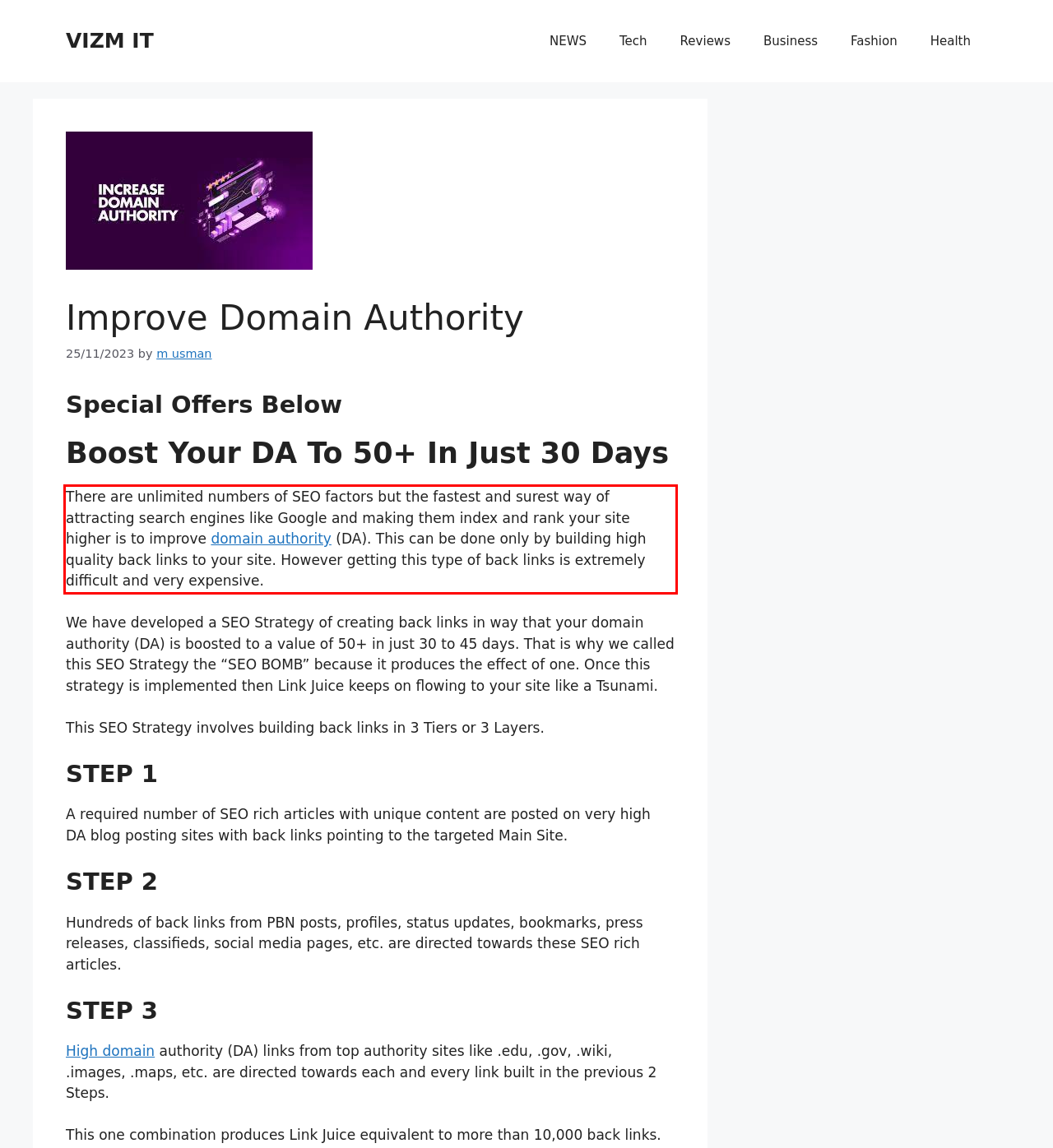Using the webpage screenshot, recognize and capture the text within the red bounding box.

There are unlimited numbers of SEO factors but the fastest and surest way of attracting search engines like Google and making them index and rank your site higher is to improve domain authority (DA). This can be done only by building high quality back links to your site. However getting this type of back links is extremely difficult and very expensive.